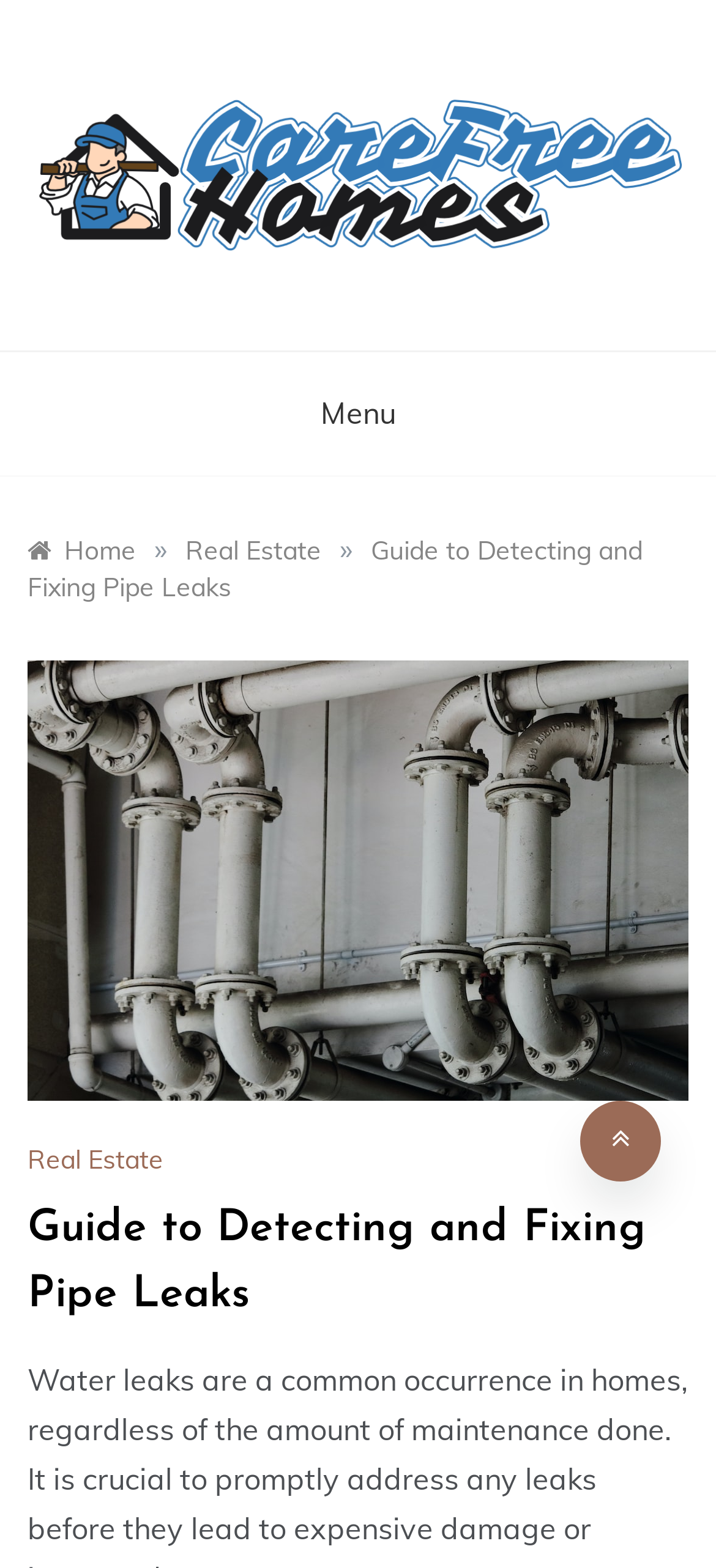What is the parent category of the current page?
Please give a well-detailed answer to the question.

I looked at the breadcrumbs navigation element and found a link with the text 'Real Estate', which suggests that the parent category of the current page is 'Real Estate'.